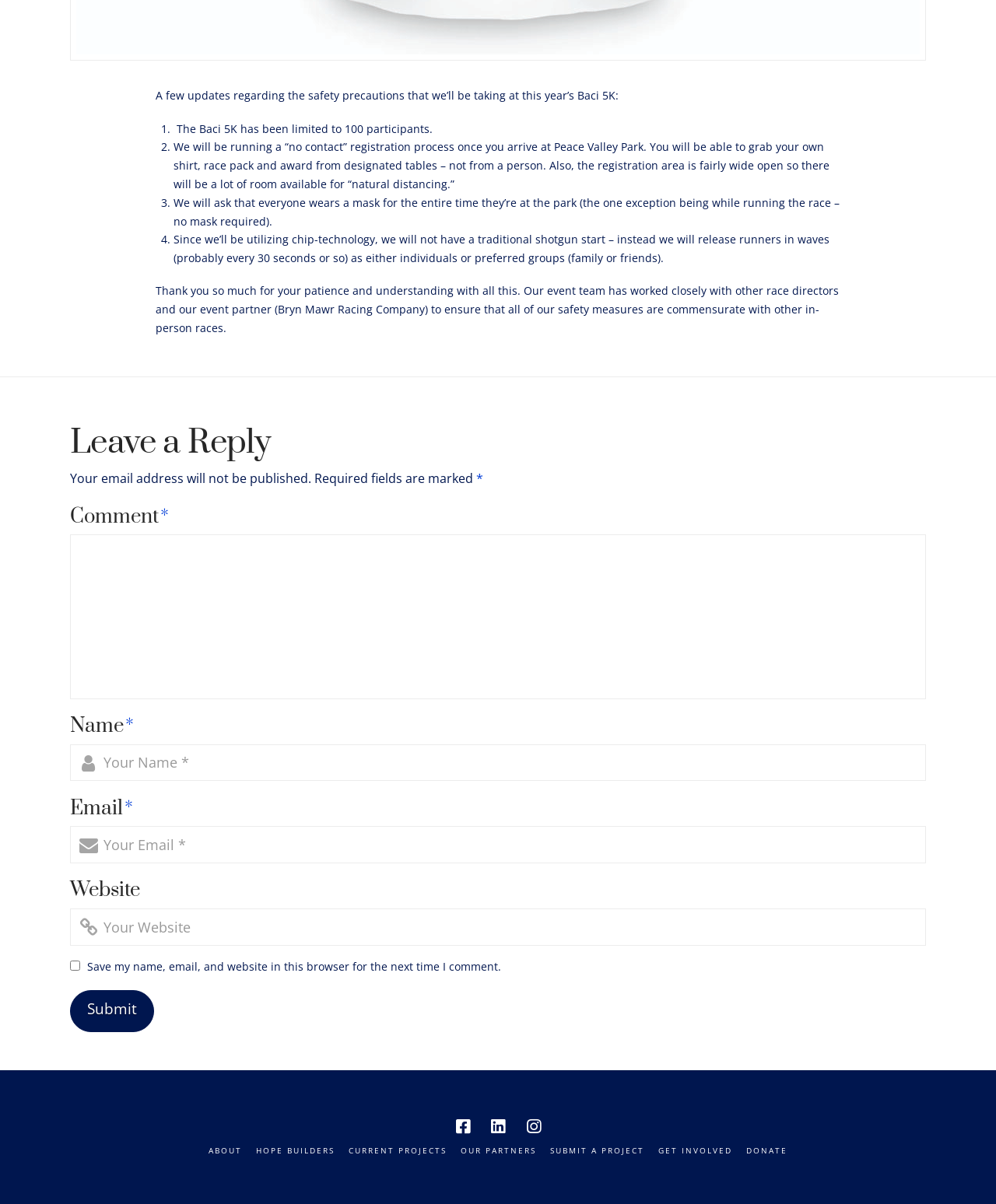Find the bounding box coordinates of the clickable region needed to perform the following instruction: "Leave a comment". The coordinates should be provided as four float numbers between 0 and 1, i.e., [left, top, right, bottom].

[0.07, 0.352, 0.93, 0.383]